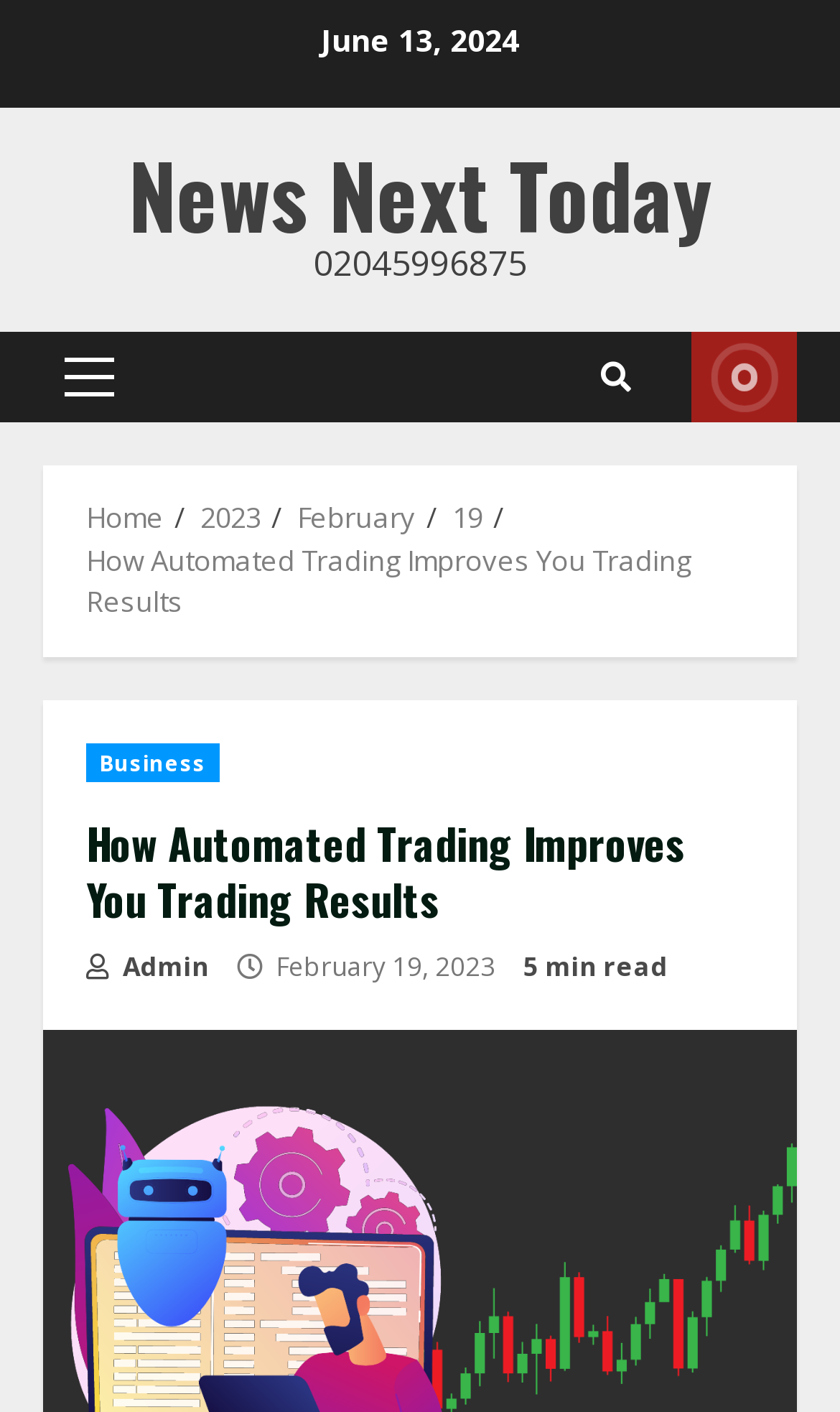Determine the bounding box for the HTML element described here: "Primary Menu". The coordinates should be given as [left, top, right, bottom] with each number being a float between 0 and 1.

[0.051, 0.235, 0.162, 0.299]